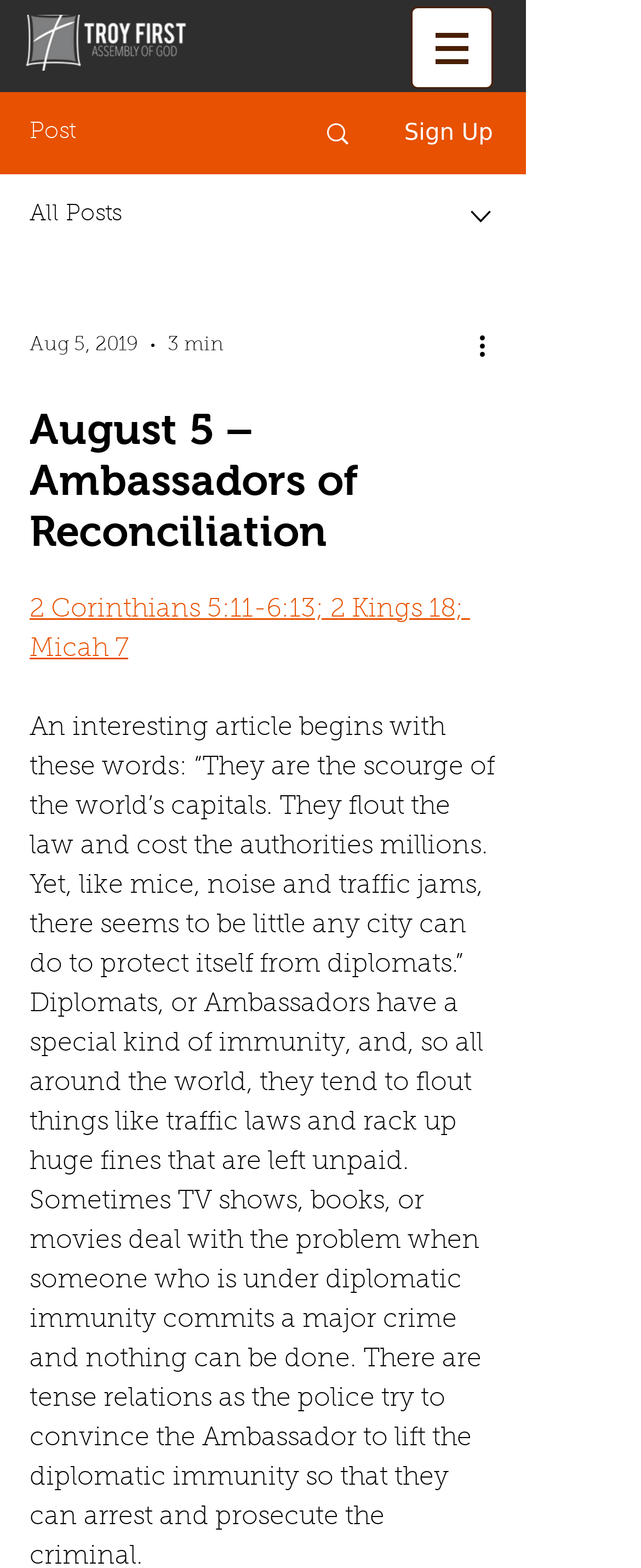Provide the bounding box for the UI element matching this description: "Search".

[0.466, 0.06, 0.589, 0.11]